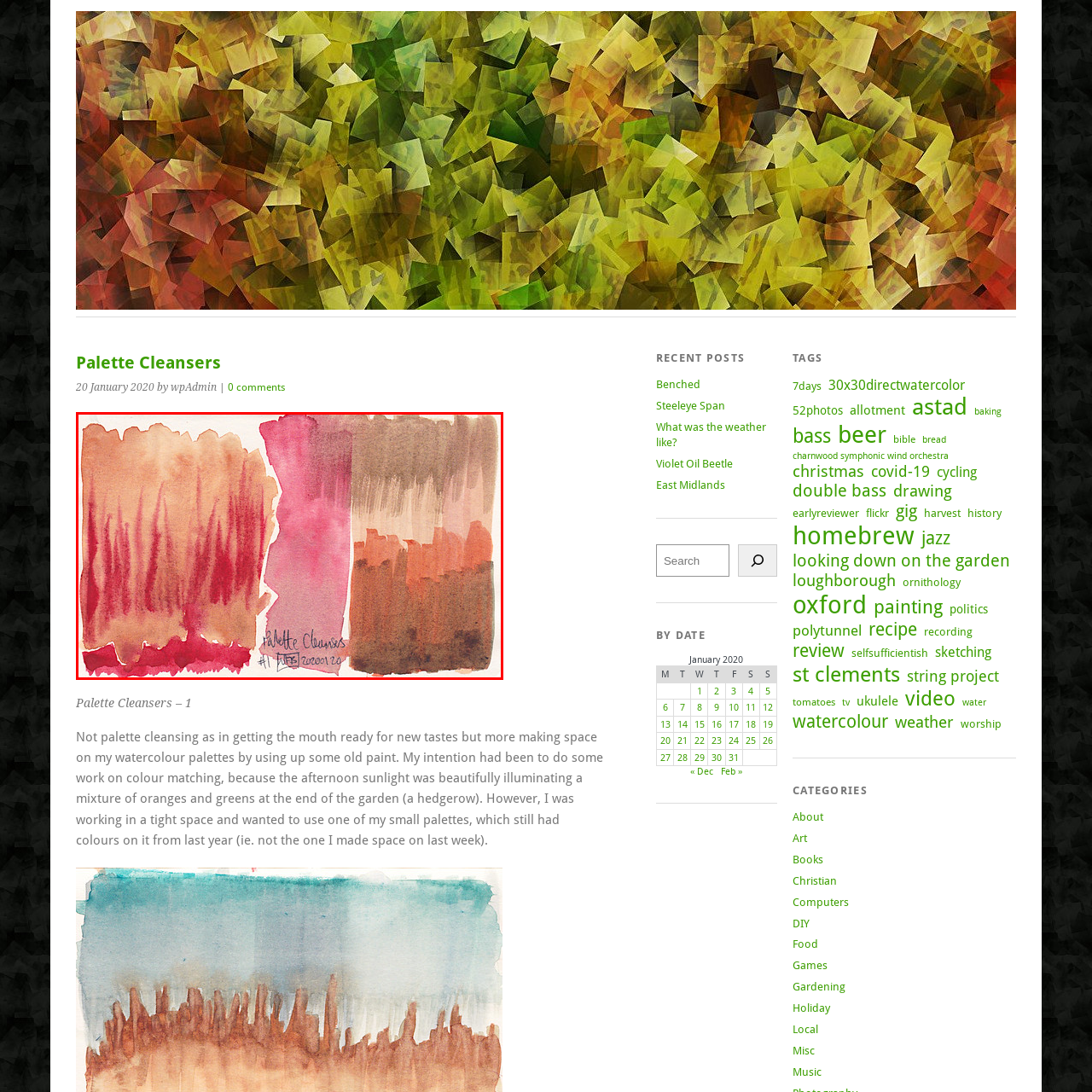What is the purpose of this artistic exercise?
Focus on the red bounded area in the image and respond to the question with a concise word or phrase.

To clear palettes for new creations